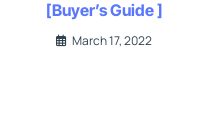Craft a detailed explanation of the image.

This image serves as a visual representation for a buyer's guide focused on "The 5 Best TVs of 2022." It is part of a curated selection aimed at assisting consumers in making informed decisions when purchasing a television. The guide, updated on March 17, 2022, emphasizes the importance of evaluating choices in the rapidly evolving tech landscape. Users can expect detailed insights on the top-rated models, including their features and performance metrics, to help streamline their buying process. This resource is particularly useful for those looking to enhance their home entertainment experience with a quality television.